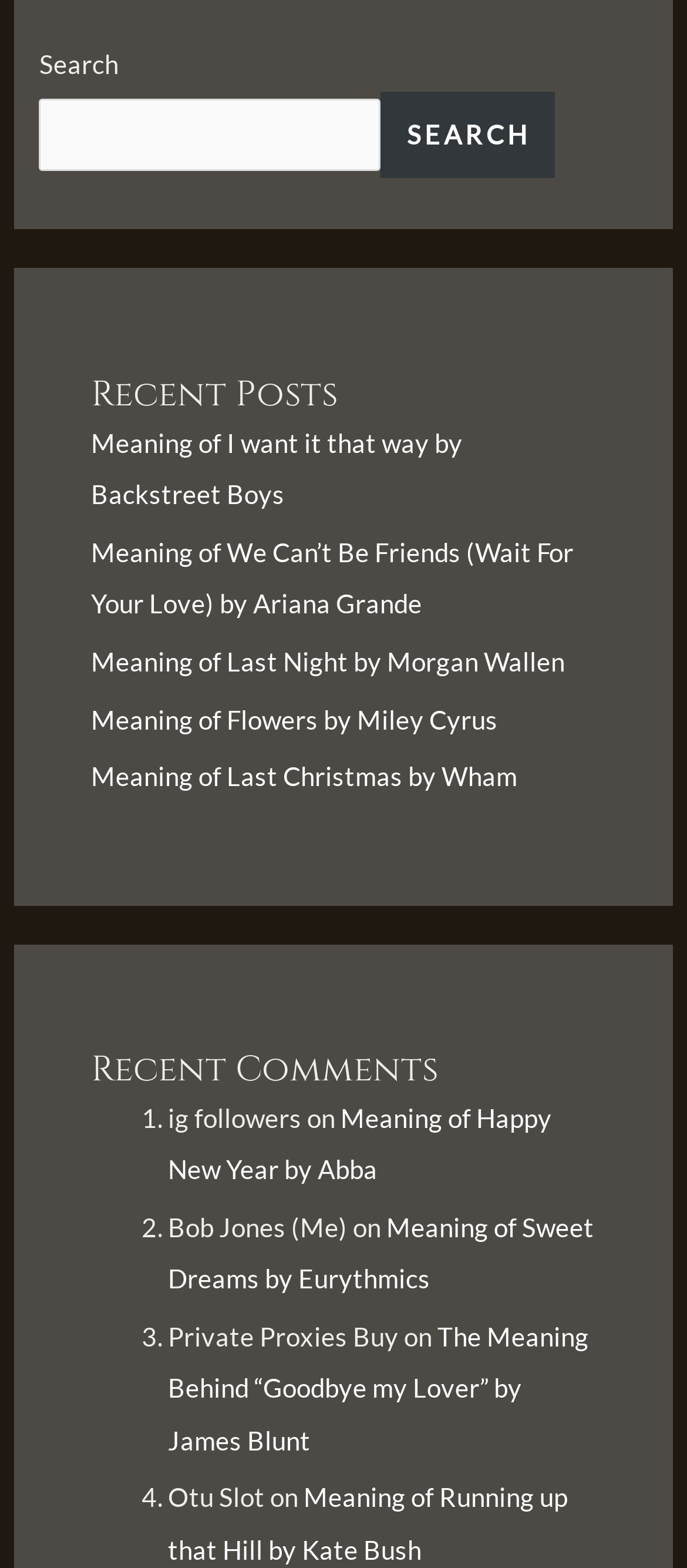Please specify the bounding box coordinates of the element that should be clicked to execute the given instruction: 'View the recent comment by Bob Jones'. Ensure the coordinates are four float numbers between 0 and 1, expressed as [left, top, right, bottom].

[0.245, 0.774, 0.506, 0.793]